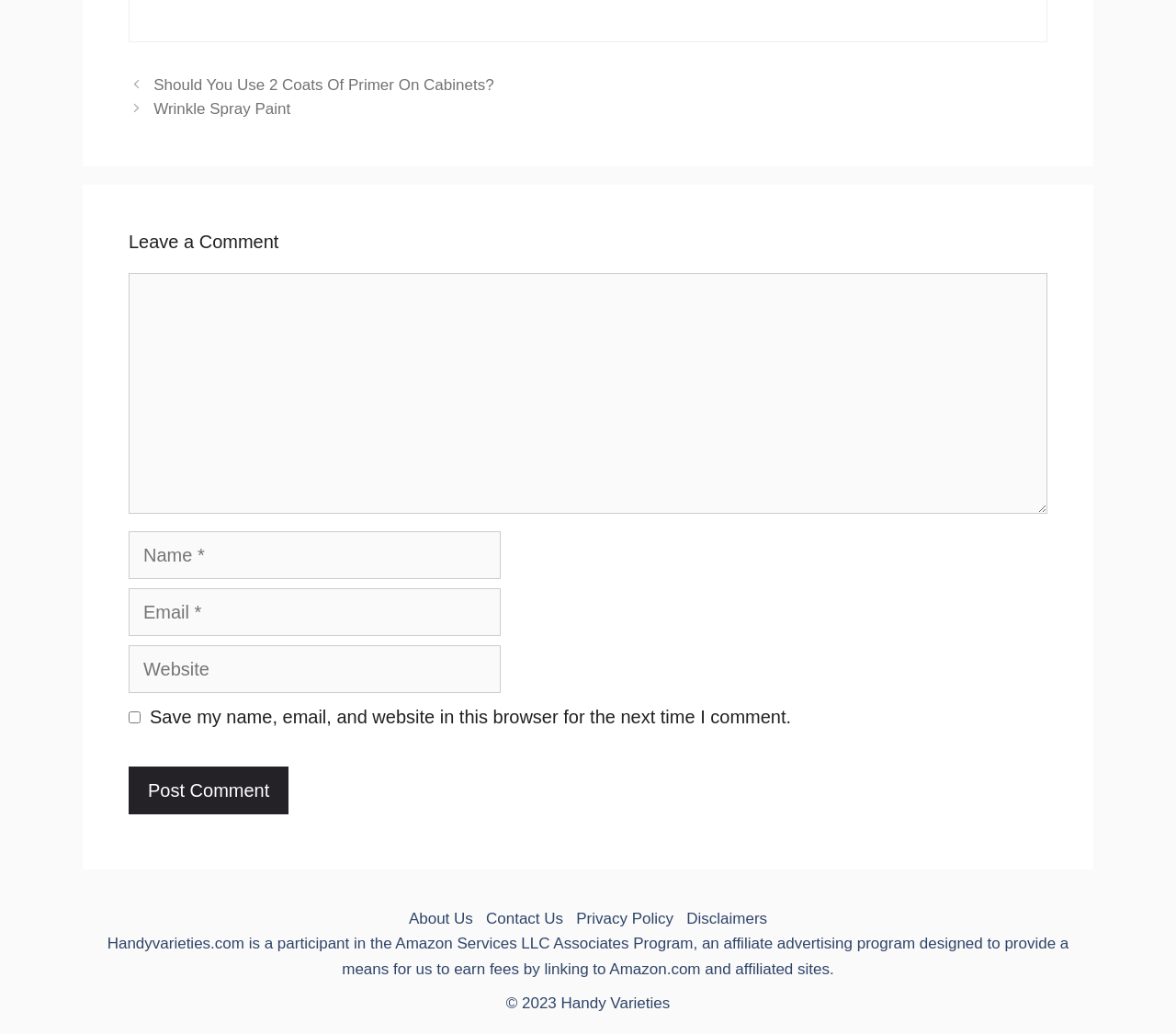Show the bounding box coordinates for the element that needs to be clicked to execute the following instruction: "Enter your name". Provide the coordinates in the form of four float numbers between 0 and 1, i.e., [left, top, right, bottom].

[0.109, 0.514, 0.426, 0.56]